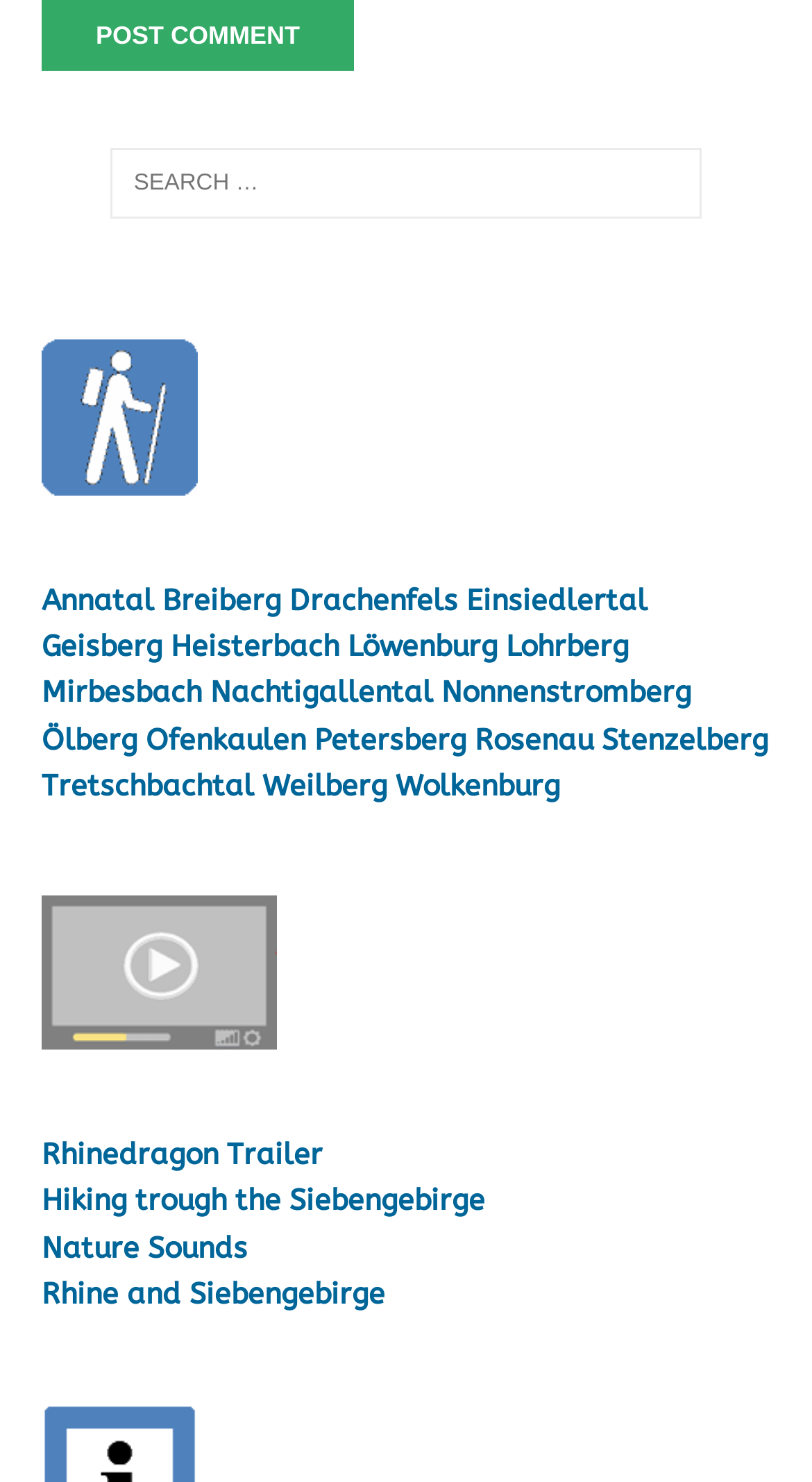Could you highlight the region that needs to be clicked to execute the instruction: "Listen to Nature Sounds"?

[0.051, 0.83, 0.305, 0.854]